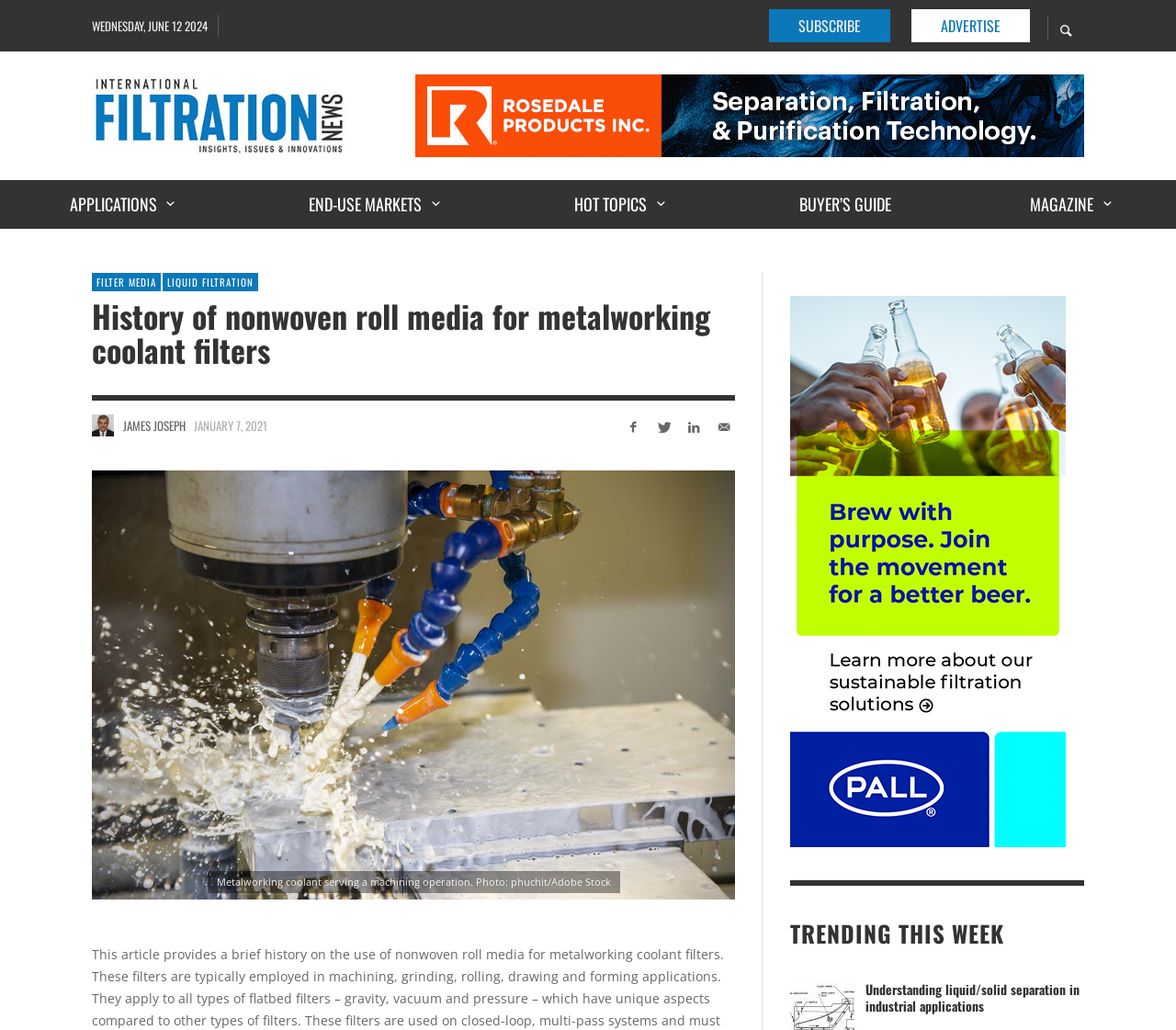How many social media links are there?
Please provide a single word or phrase as the answer based on the screenshot.

4